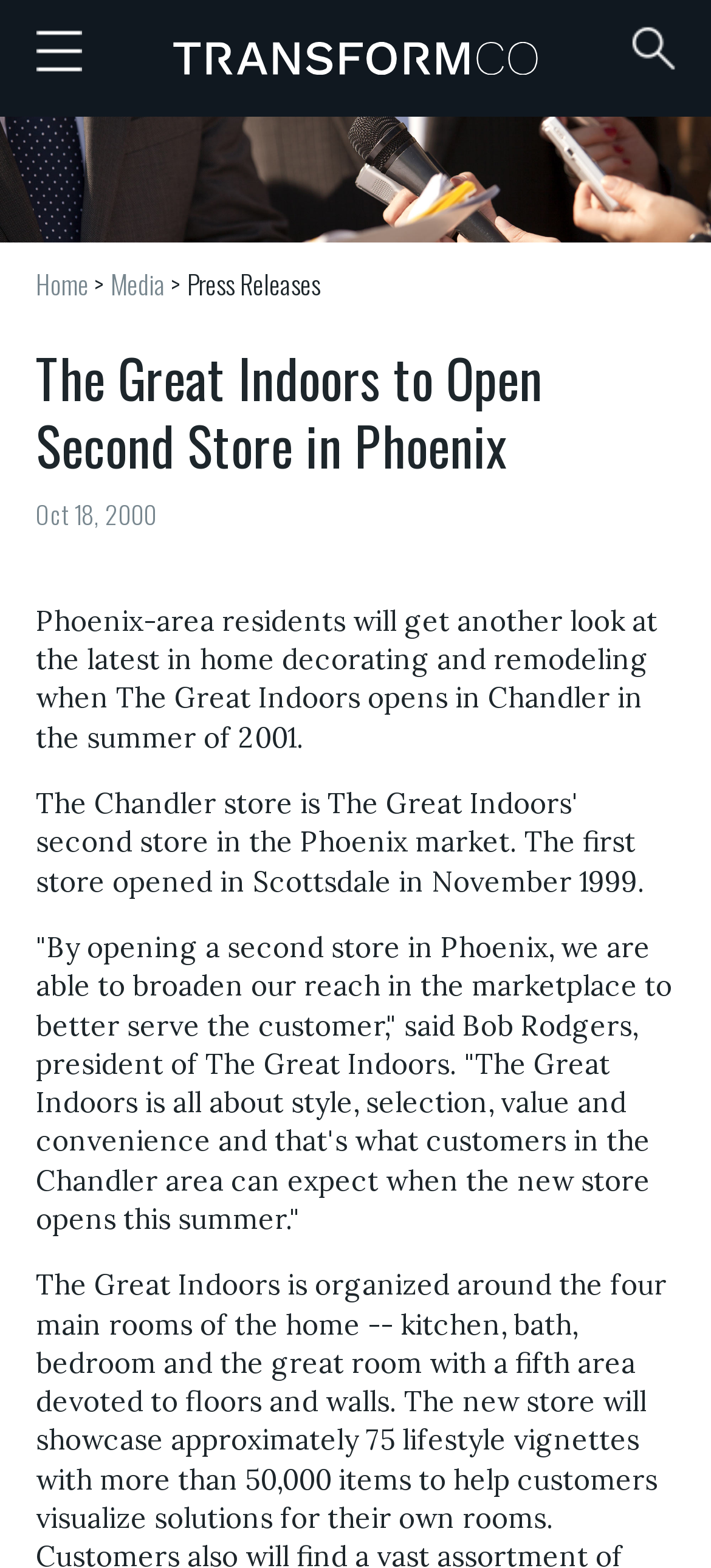Refer to the image and provide an in-depth answer to the question: 
When is the new store expected to open?

The answer can be found in the text which states 'Phoenix-area residents will get another look at the latest in home decorating and remodeling when The Great Indoors opens in Chandler in the summer of 2001'.